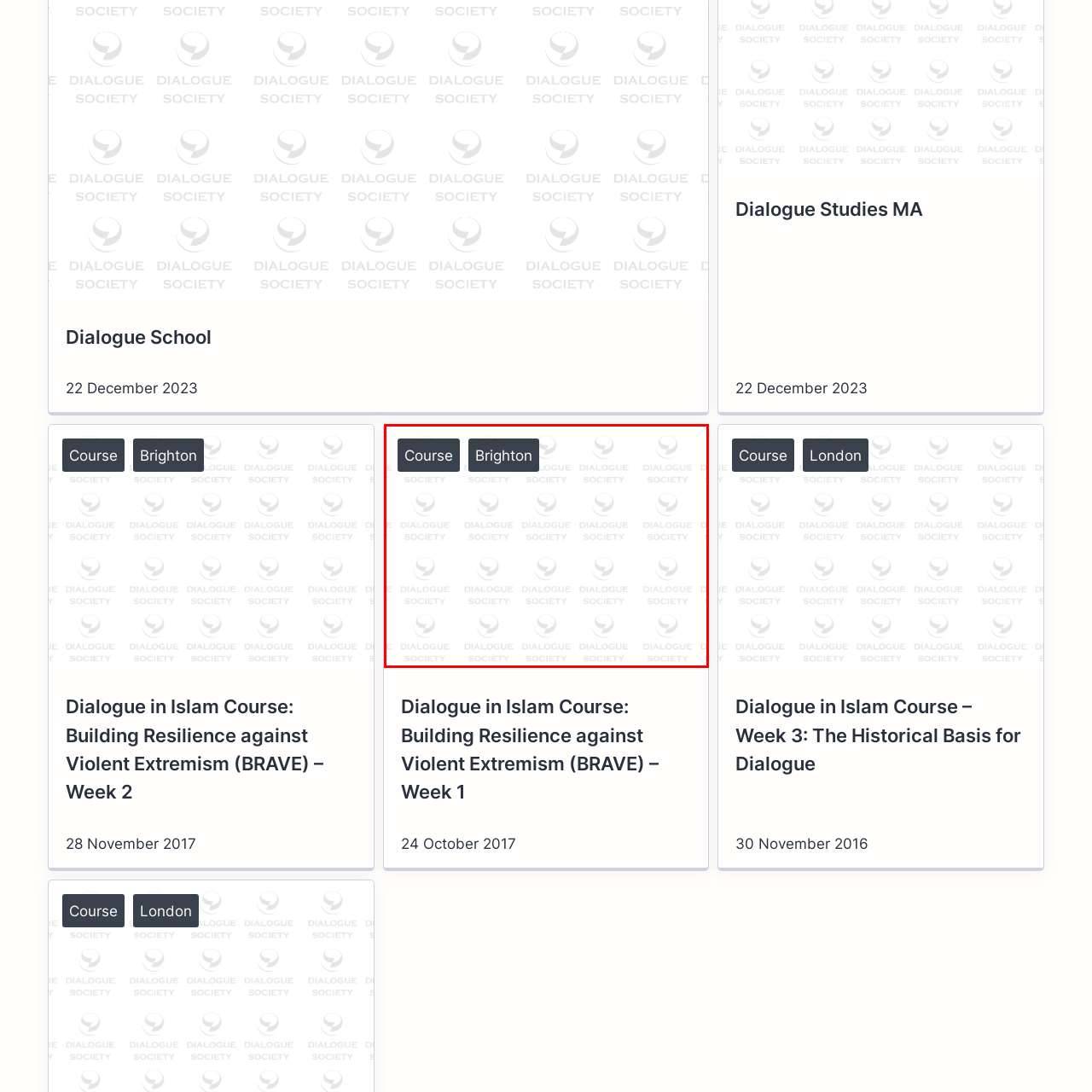Pay attention to the section outlined in red, What is the aesthetic of the design? 
Reply with a single word or phrase.

Clean and professional